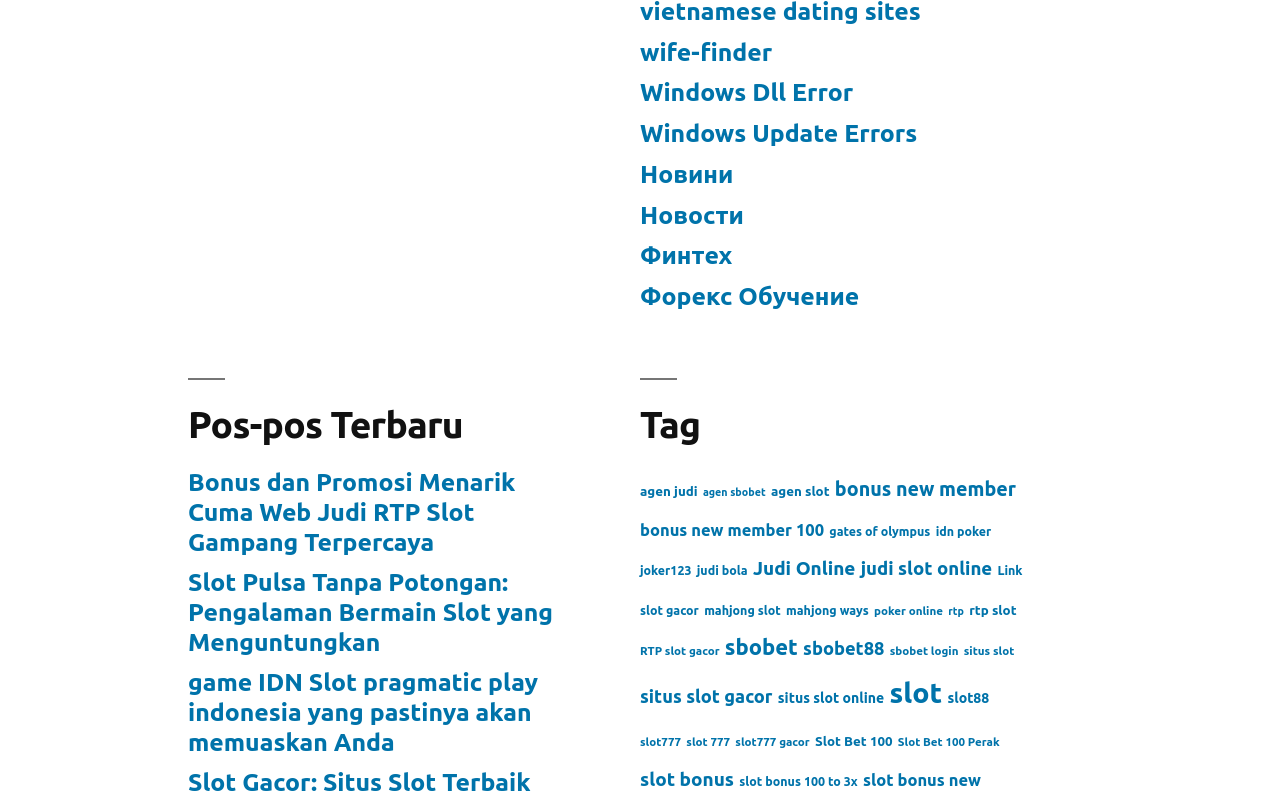Given the element description "gates of olympus" in the screenshot, predict the bounding box coordinates of that UI element.

[0.648, 0.657, 0.727, 0.675]